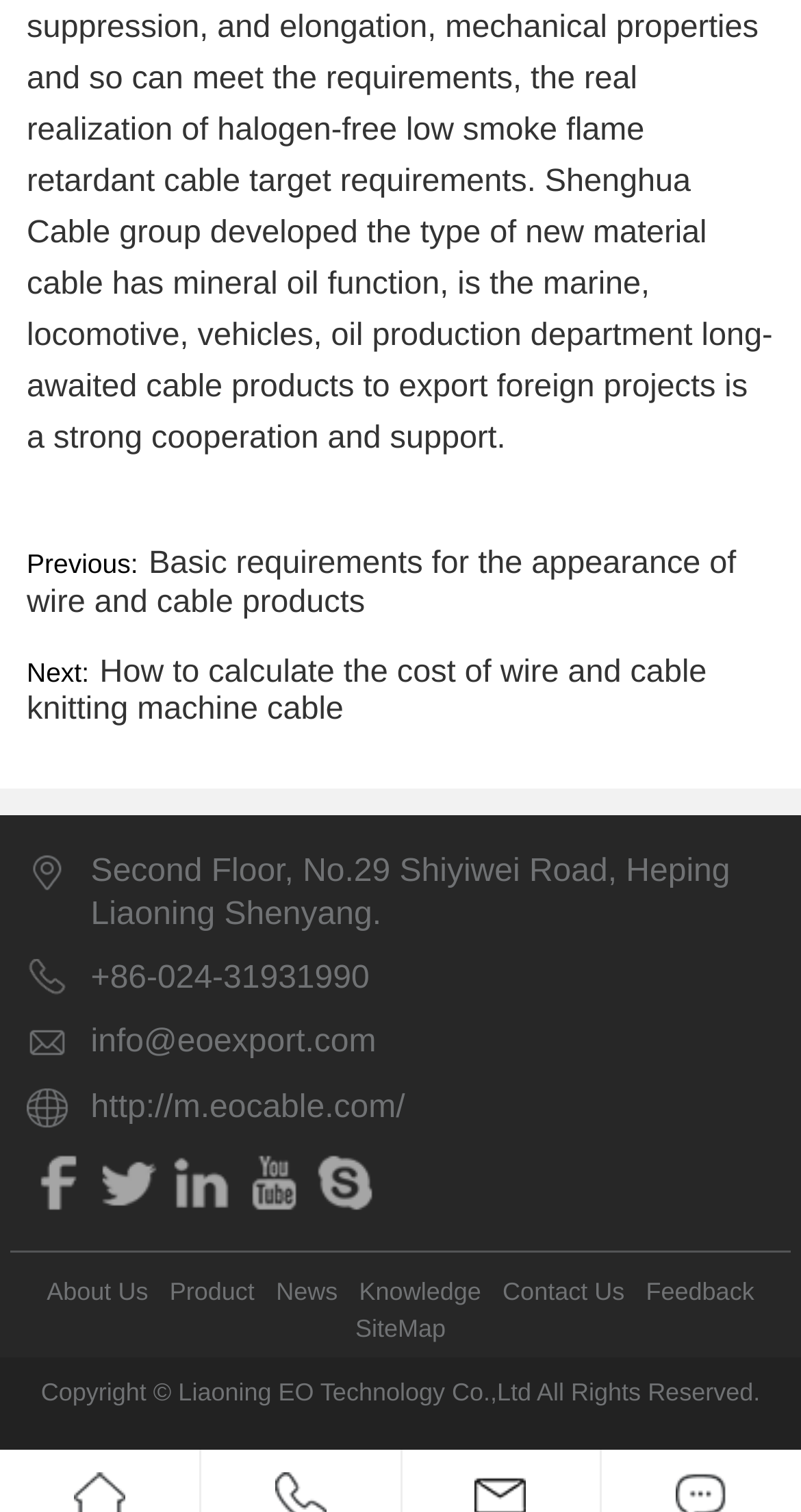Carefully observe the image and respond to the question with a detailed answer:
What is the phone number of the company?

I found the phone number of the company by looking at the link element located at the bottom of the webpage, which reads '+86-024-31931990'.